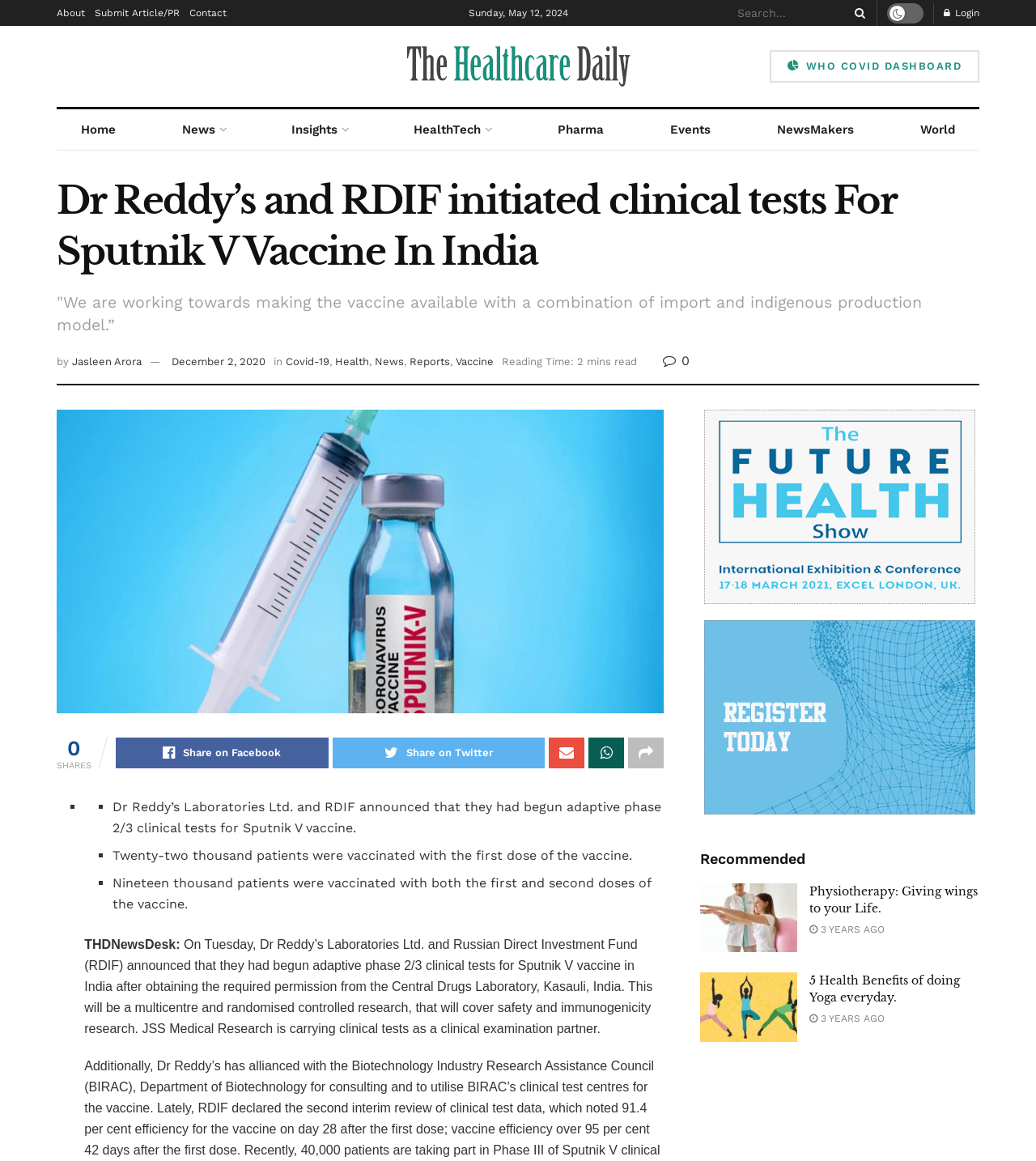Given the element description parent_node: Share on Facebook, specify the bounding box coordinates of the corresponding UI element in the format (top-left x, top-left y, bottom-right x, bottom-right y). All values must be between 0 and 1.

[0.568, 0.635, 0.602, 0.662]